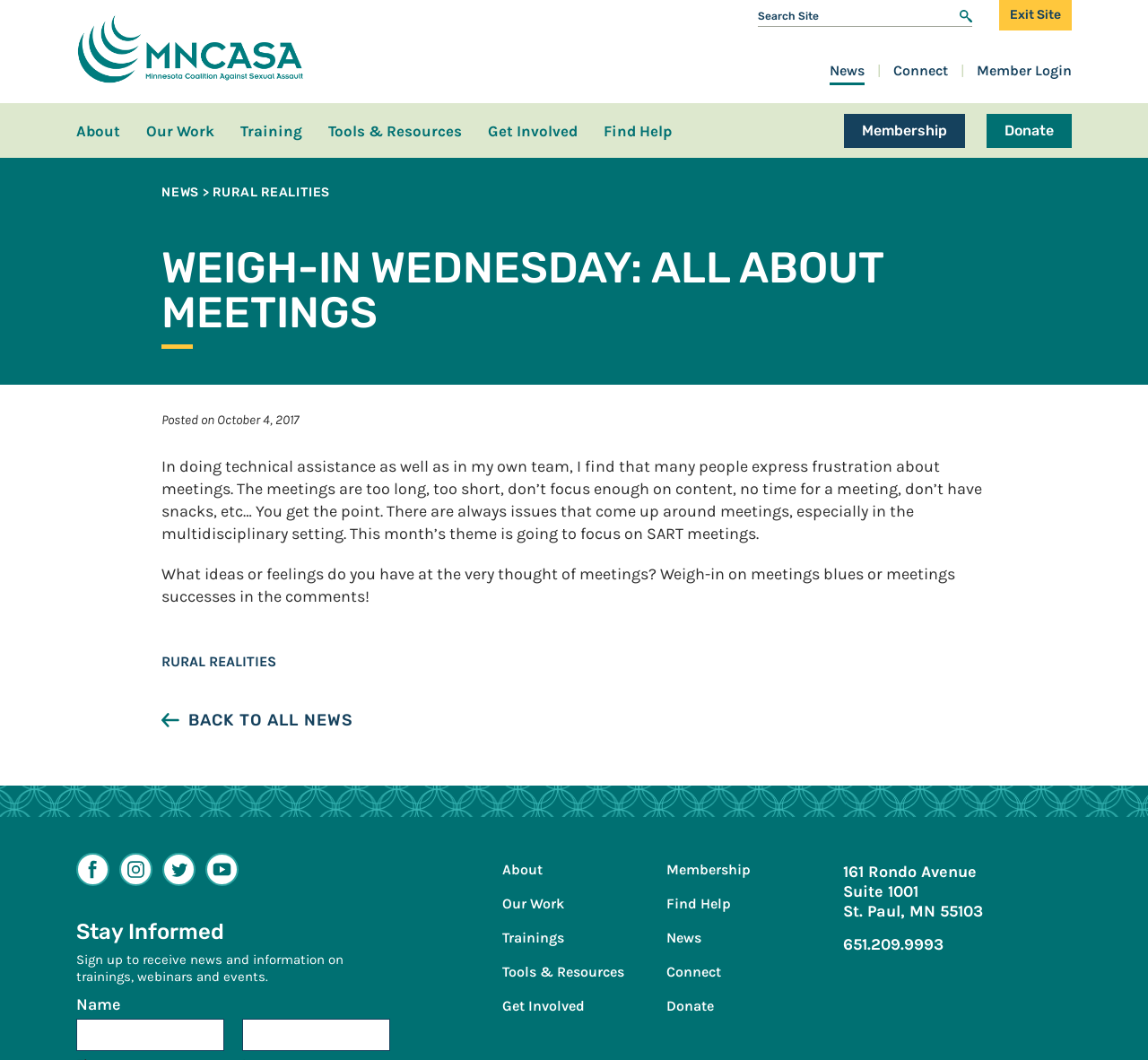Find the bounding box coordinates for the area that must be clicked to perform this action: "Go to the Minnesota Coalition Against Sexual Assault homepage".

[0.066, 0.029, 0.266, 0.081]